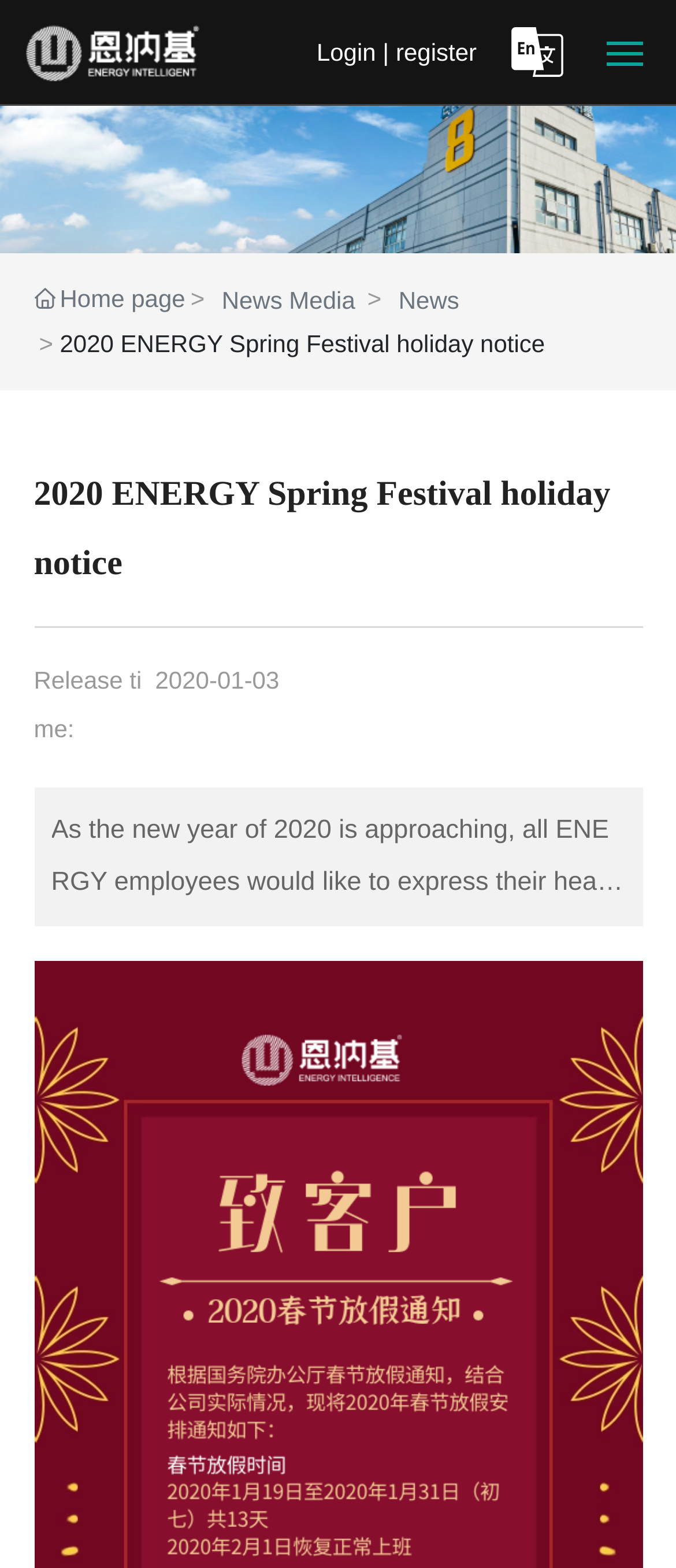Please answer the following question using a single word or phrase: What is the release time of the notice?

2020-01-03